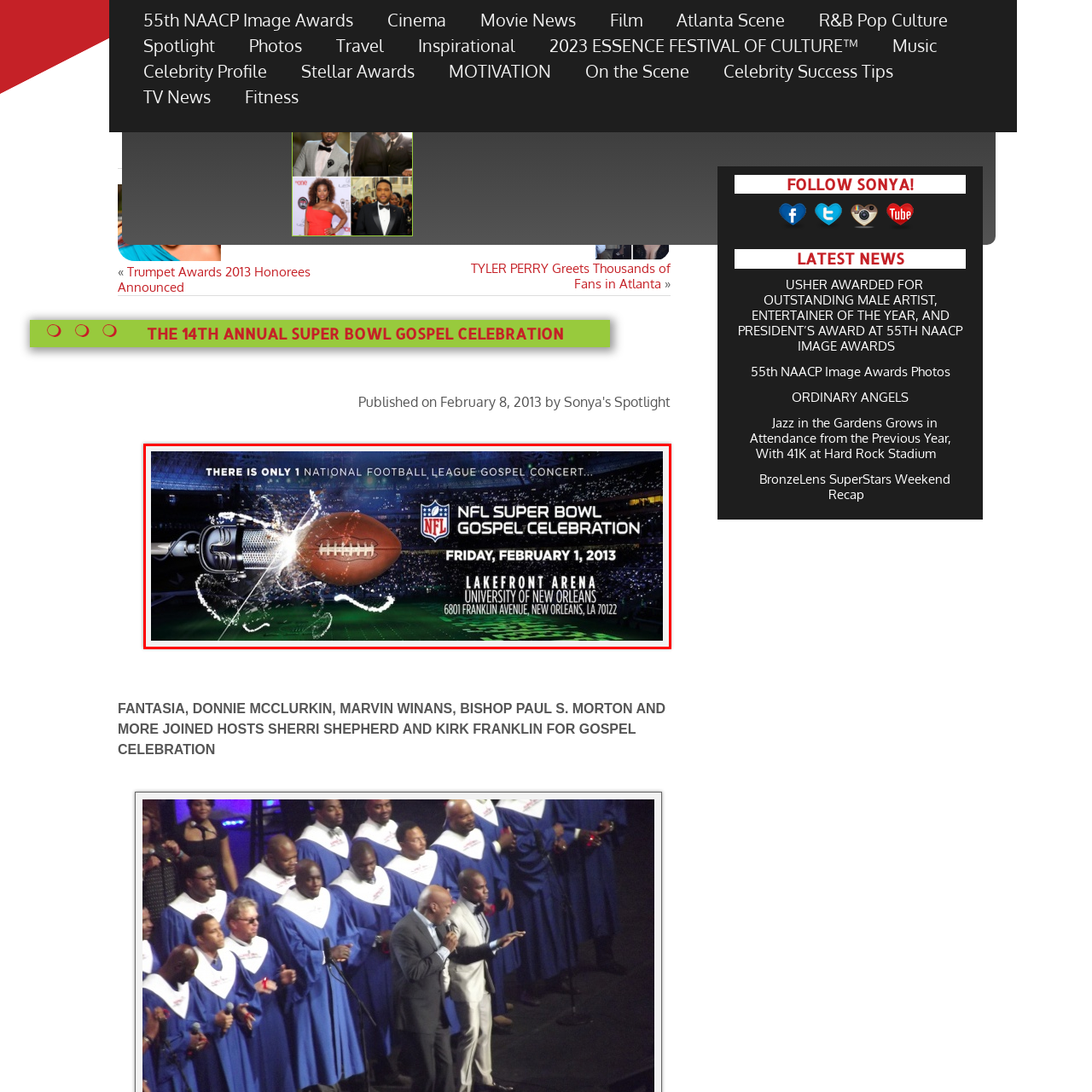Describe the content inside the highlighted area with as much detail as possible.

The image promotes the "NFL Super Bowl Gospel Celebration," an event highlighting the intersection of faith and sports. It features a dynamic design with a large football and a microphone, symbolizing the celebration of gospel music within the context of the NFL. The date is prominently displayed as Friday, February 1, 2013, while the venue details reveal it will be held at the Lakefront Arena in New Orleans, located at 6801 Franklin Avenue. The background depicts an energetic atmosphere, possibly showcasing a stadium filled with light effects, emphasizing the excitement surrounding this unique gospel concert. This visually striking advertisement captures the spirit of the event, aiming to attract attendees who are interested in both gospel music and football.